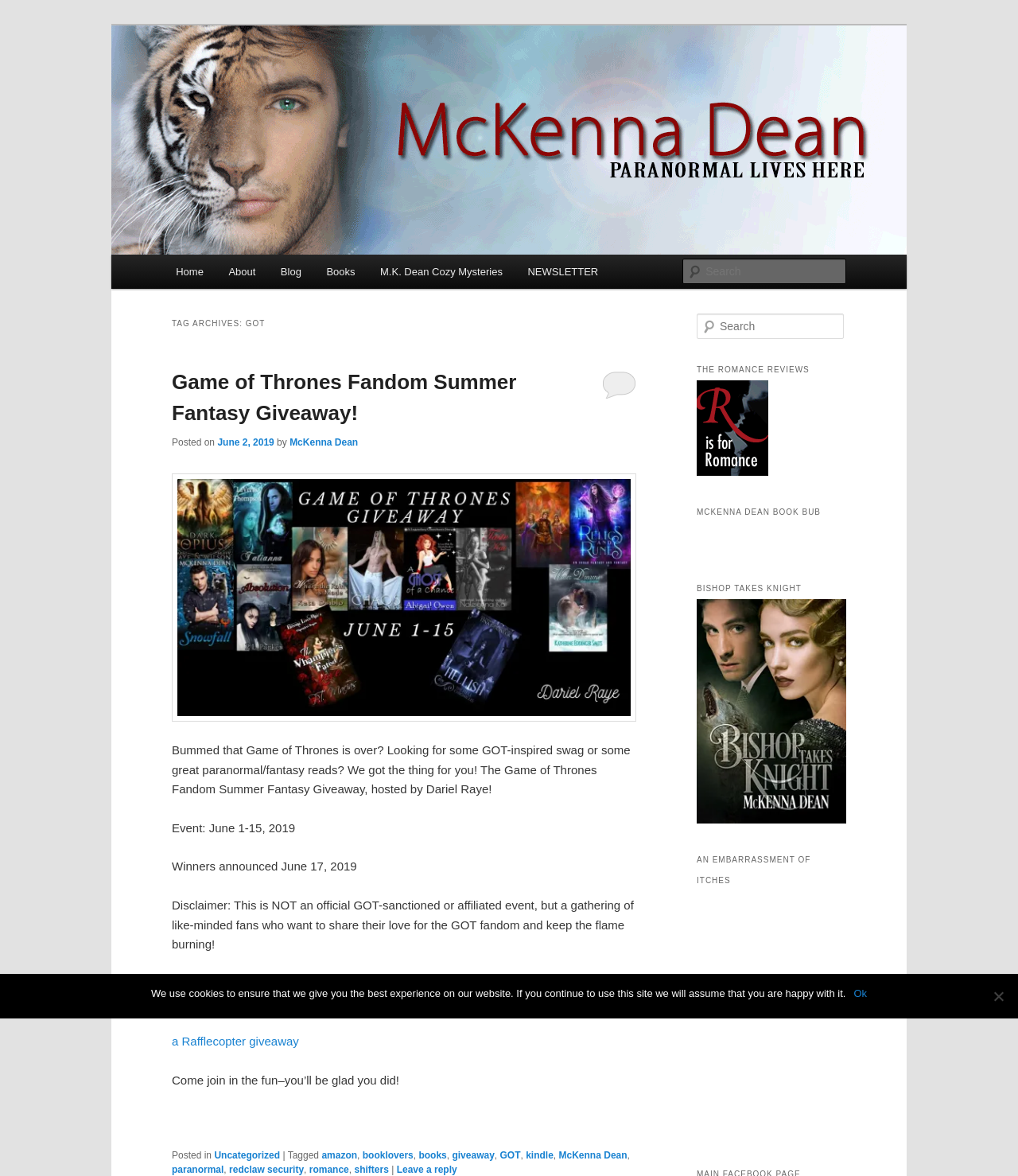Identify the coordinates of the bounding box for the element that must be clicked to accomplish the instruction: "Read Game of Thrones Fandom Summer Fantasy Giveaway!".

[0.169, 0.302, 0.625, 0.37]